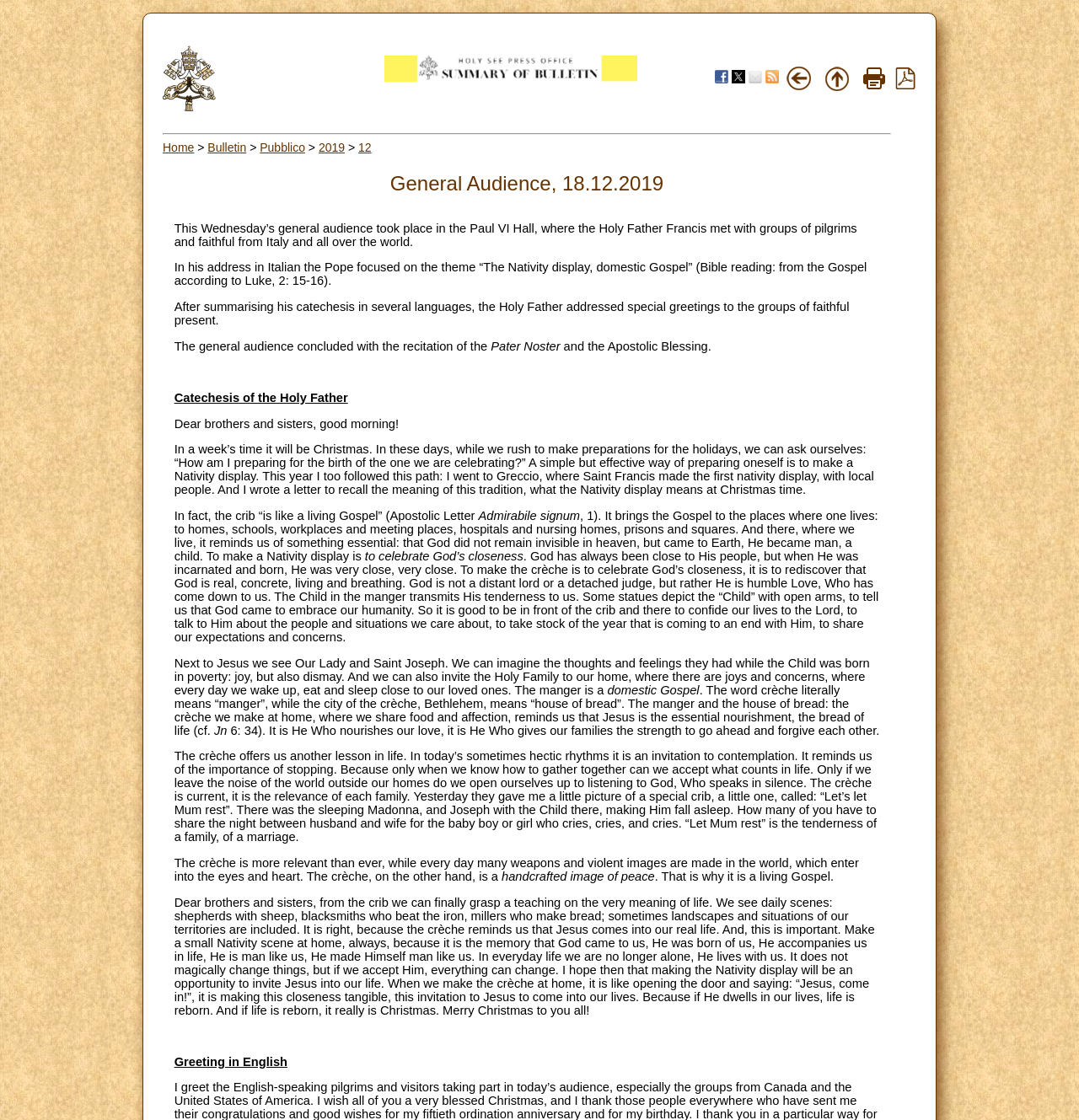Indicate the bounding box coordinates of the element that must be clicked to execute the instruction: "print the page". The coordinates should be given as four float numbers between 0 and 1, i.e., [left, top, right, bottom].

[0.8, 0.07, 0.82, 0.082]